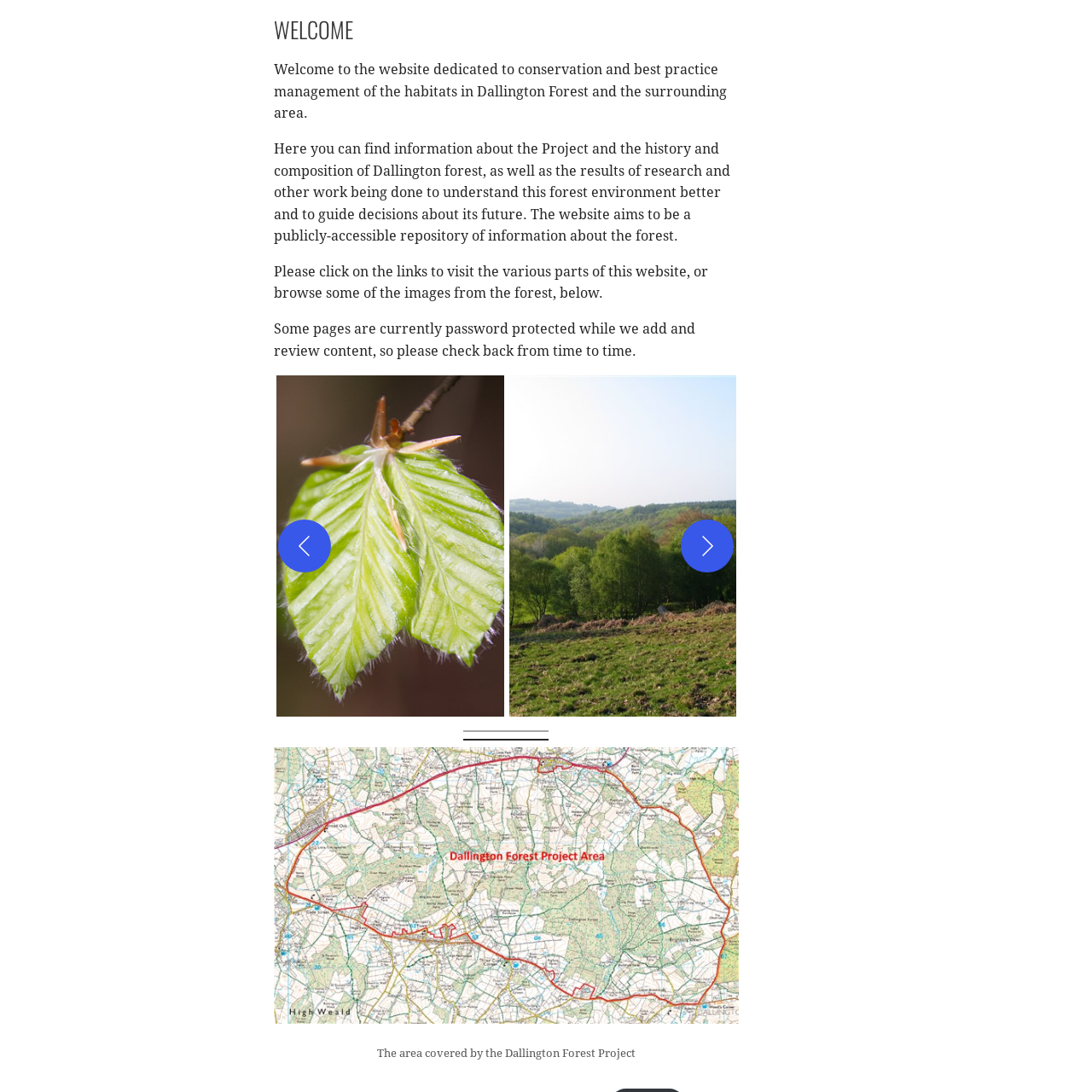What is the purpose of the logo on the website?
Analyze the image highlighted by the red bounding box and give a detailed response to the question using the information from the image.

The logo contributes to the overall aesthetic and mission of the website, emphasizing its focus on environmental stewardship and public engagement, which suggests that the primary purpose of the logo is to convey this message to the users.